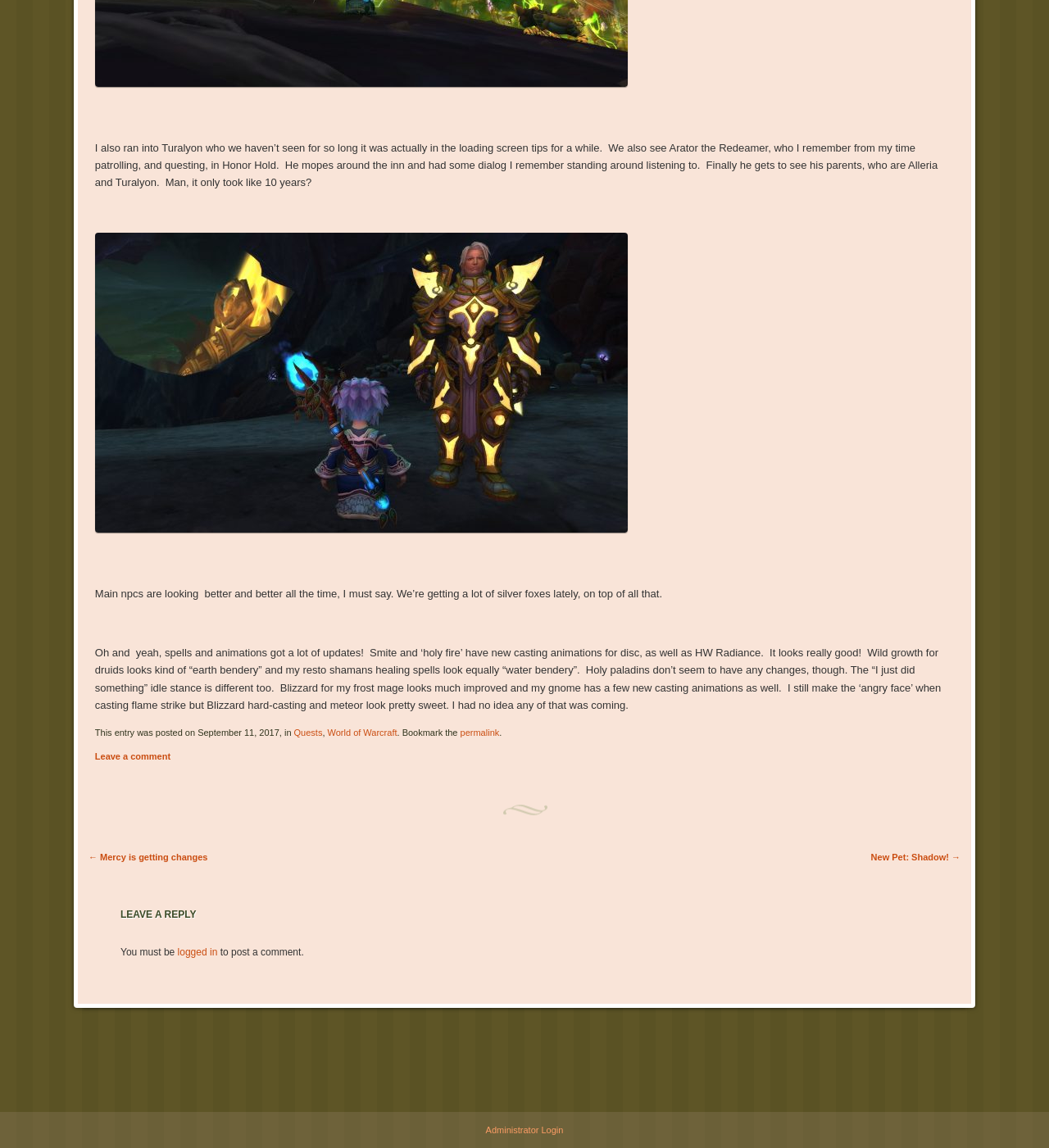Find the bounding box coordinates of the element I should click to carry out the following instruction: "Leave a comment".

[0.09, 0.654, 0.163, 0.663]